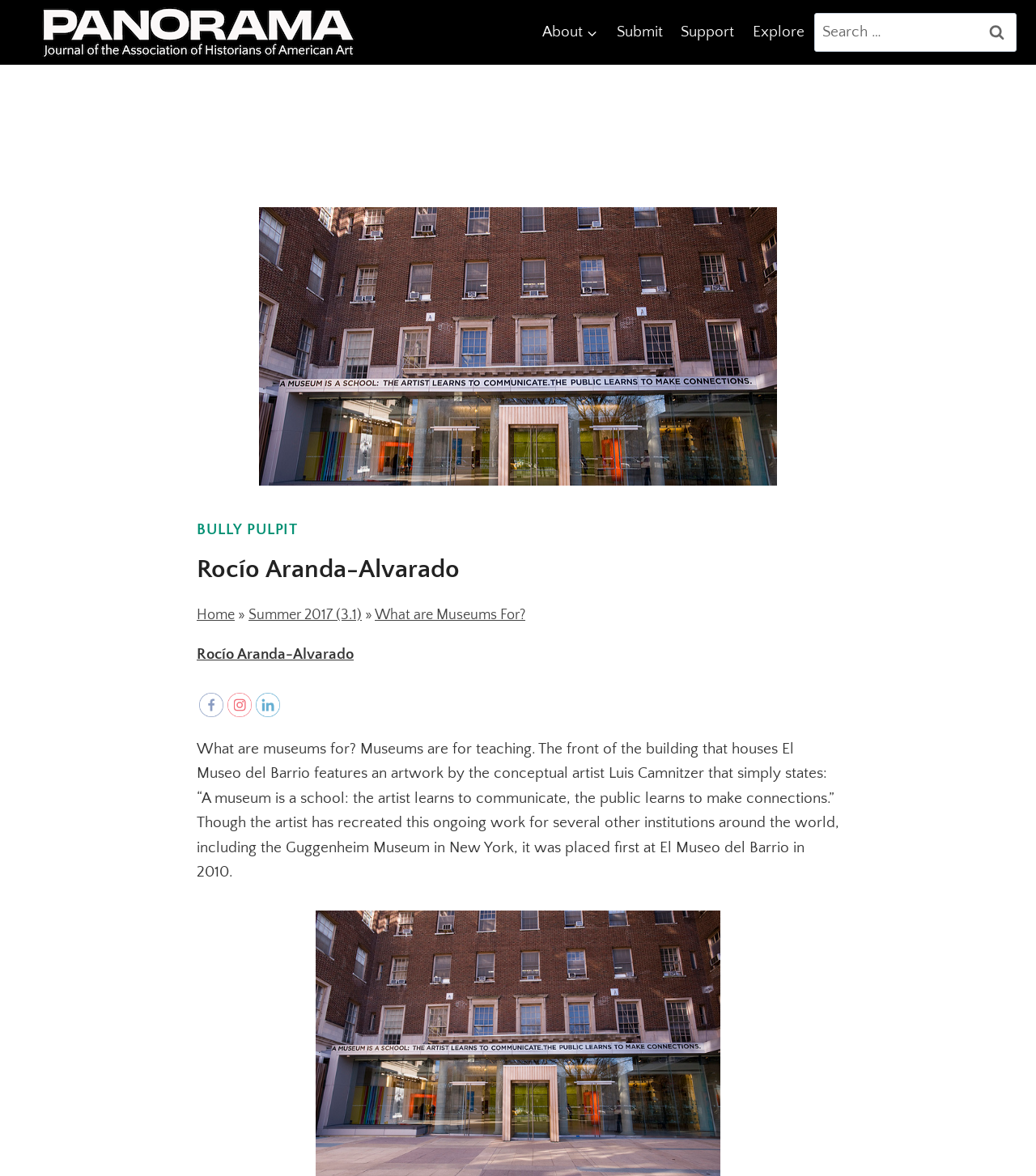Please mark the bounding box coordinates of the area that should be clicked to carry out the instruction: "Scroll to top".

[0.959, 0.845, 0.977, 0.86]